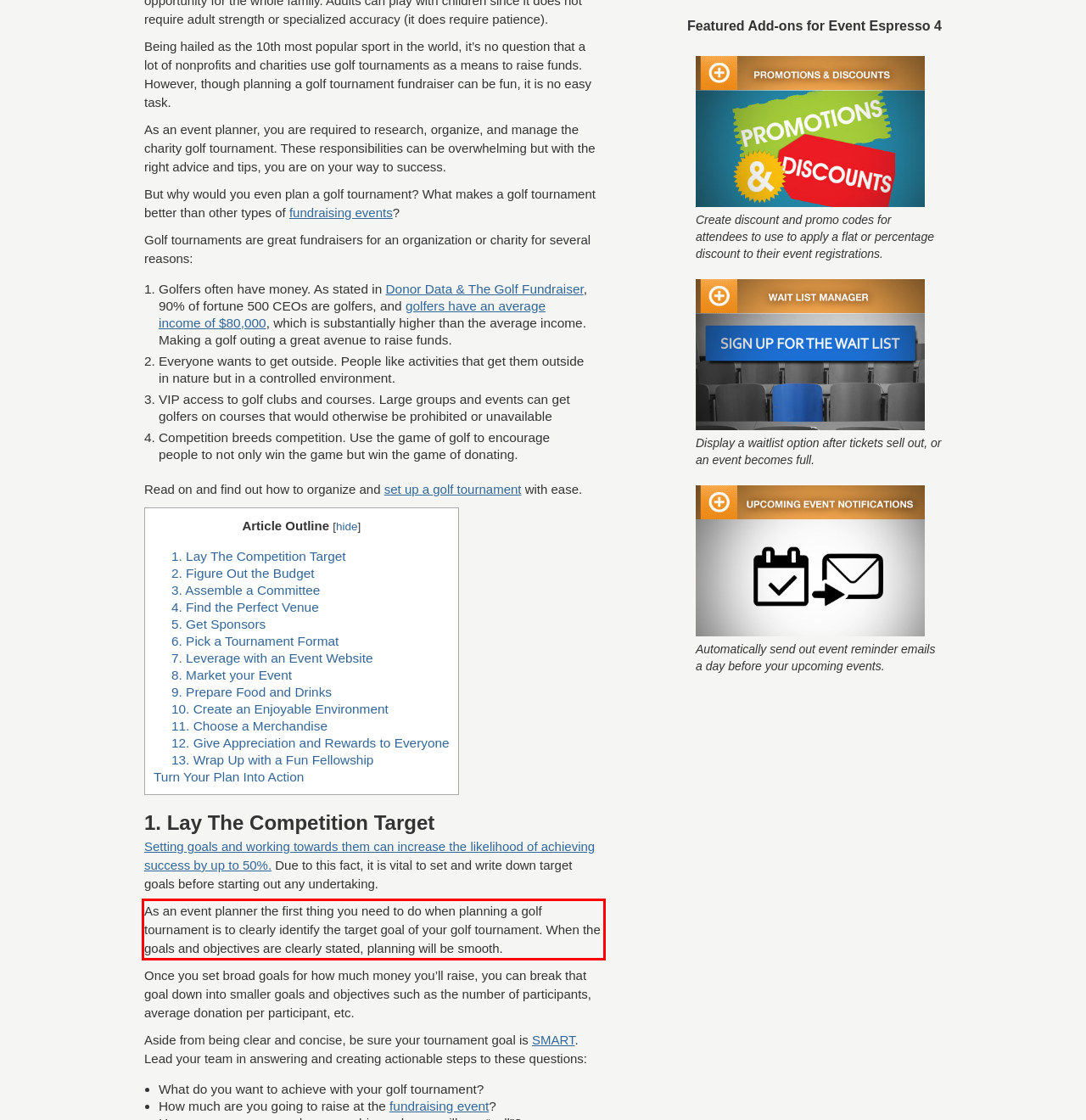From the given screenshot of a webpage, identify the red bounding box and extract the text content within it.

As an event planner the first thing you need to do when planning a golf tournament is to clearly identify the target goal of your golf tournament. When the goals and objectives are clearly stated, planning will be smooth.